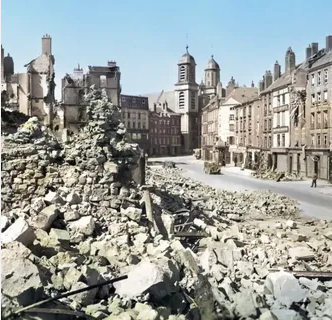What is the purpose of the photograph?
Provide a one-word or short-phrase answer based on the image.

To document the impact of warfare